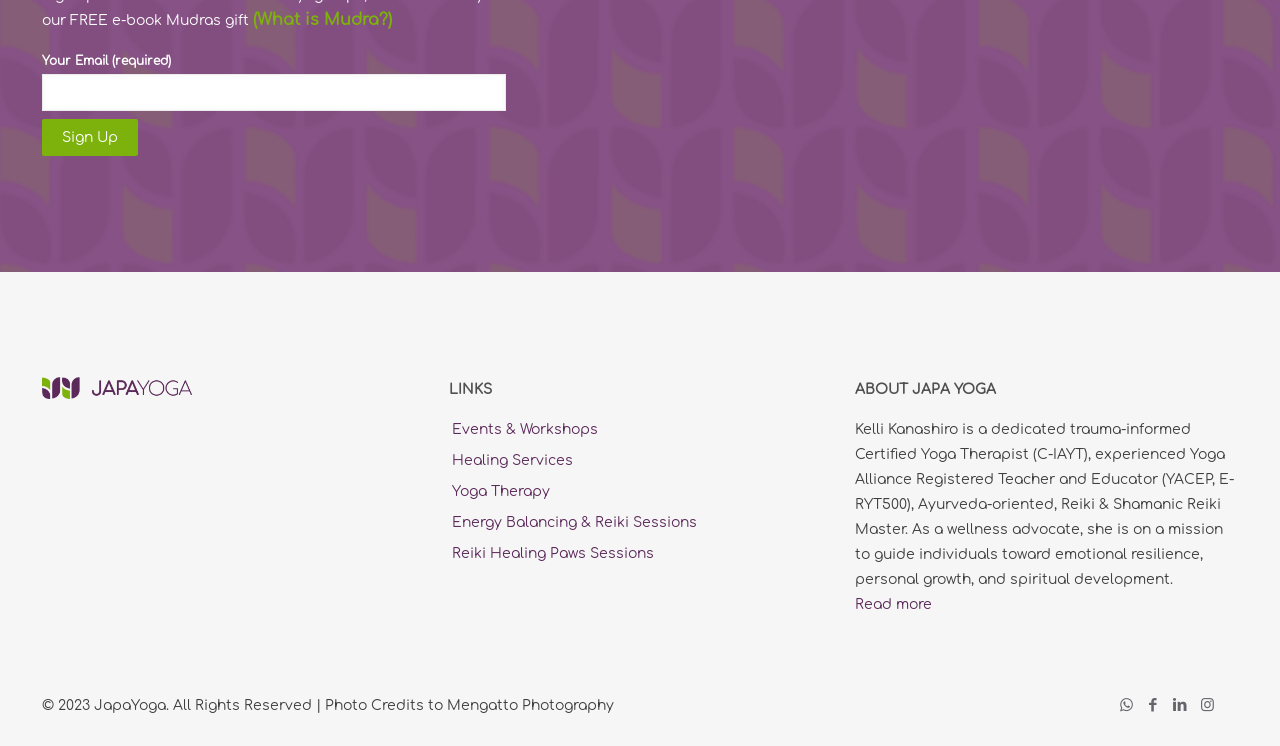How many links are under the 'LINKS' heading?
Please interpret the details in the image and answer the question thoroughly.

The 'LINKS' heading is located in the middle section of the webpage, and it contains five links: 'Events & Workshops', 'Healing Services', 'Yoga Therapy', 'Energy Balancing & Reiki Sessions', and 'Reiki Healing Paws Sessions'.